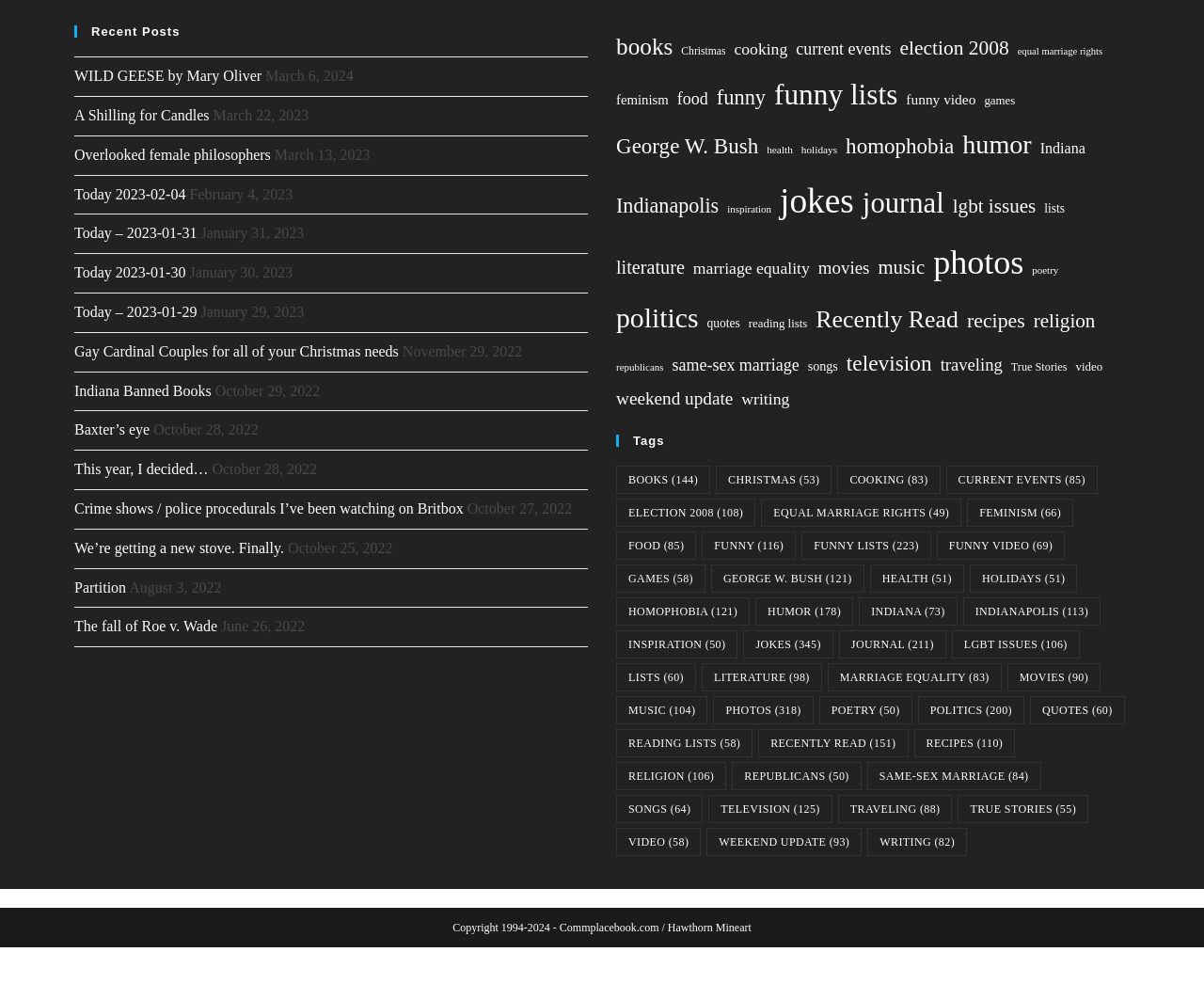Bounding box coordinates should be in the format (top-left x, top-left y, bottom-right x, bottom-right y) and all values should be floating point numbers between 0 and 1. Determine the bounding box coordinate for the UI element described as: Share by Mail

None